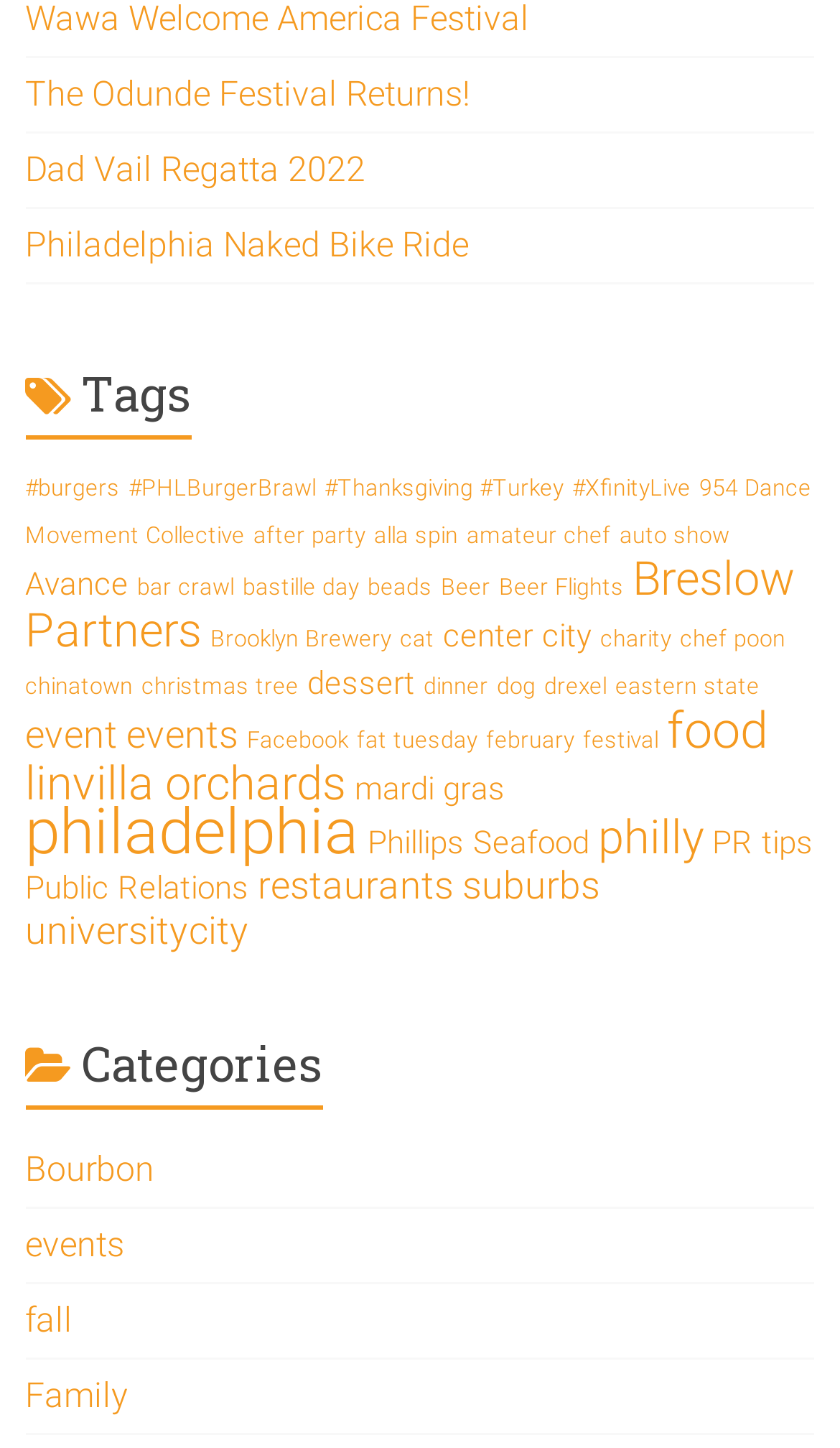Provide the bounding box coordinates of the HTML element described as: "christmas tree". The bounding box coordinates should be four float numbers between 0 and 1, i.e., [left, top, right, bottom].

[0.168, 0.465, 0.356, 0.484]